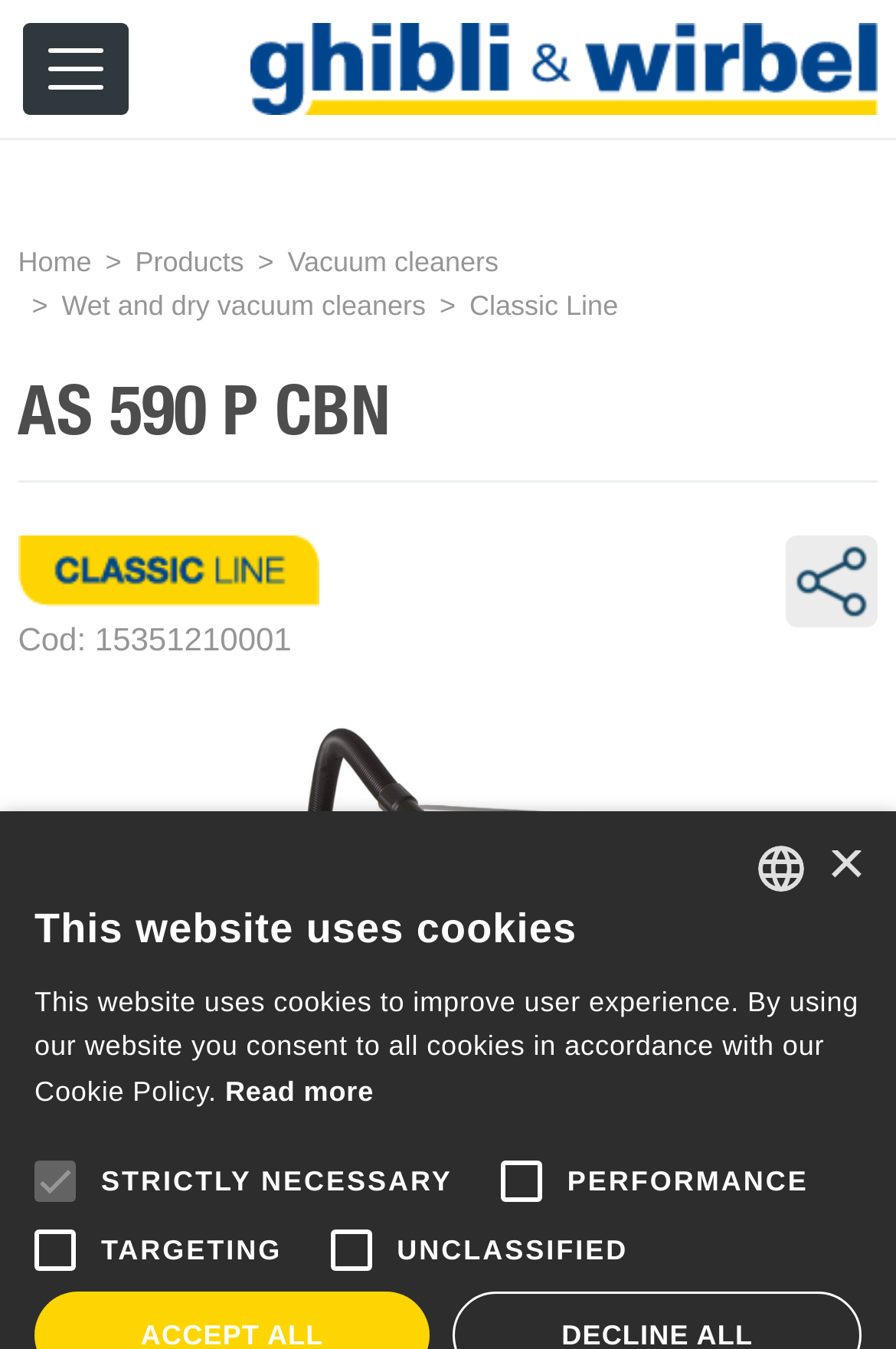What is the purpose of the checkbox 'STRICTLY NECESSARY'?
Look at the image and answer the question with a single word or phrase.

Cookie consent